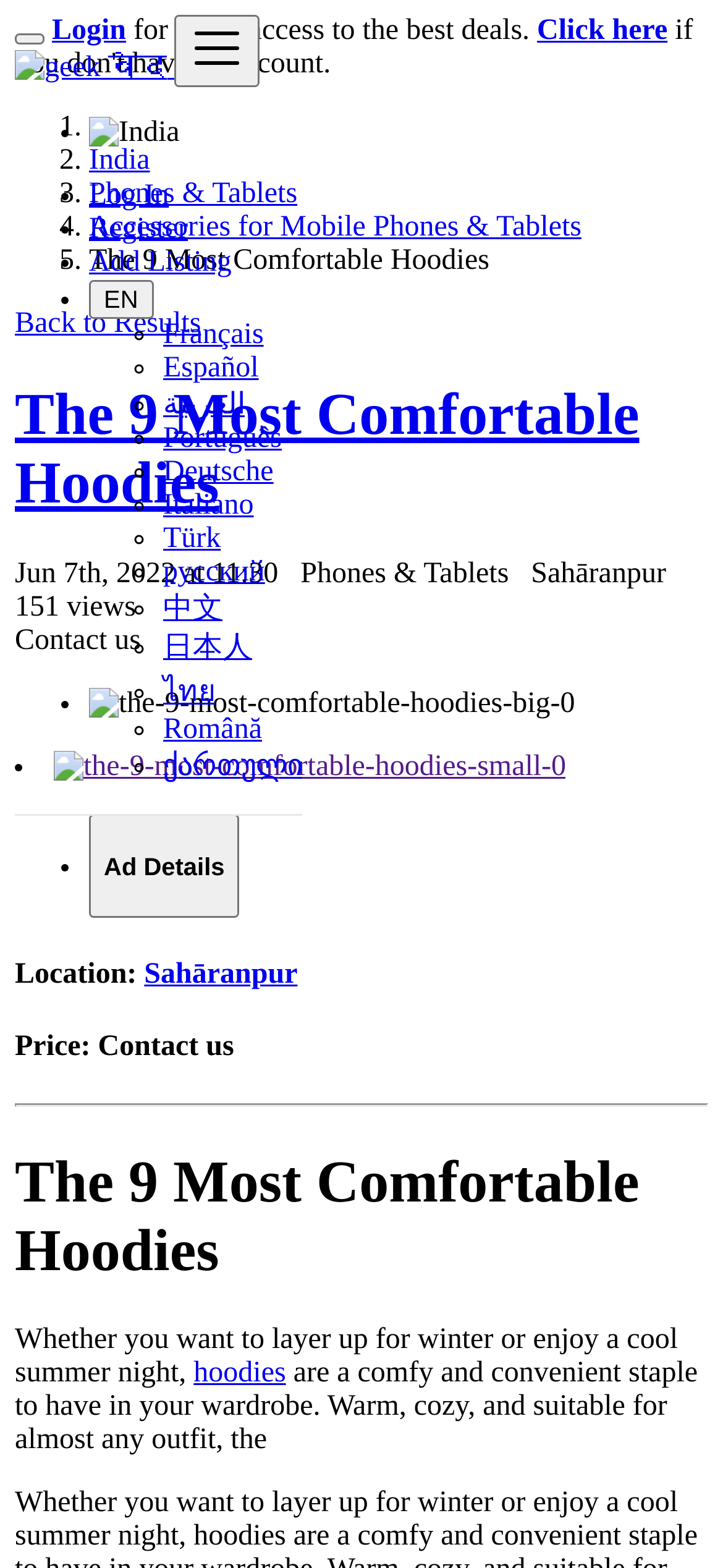Extract the top-level heading from the webpage and provide its text.

The 9 Most Comfortable Hoodies